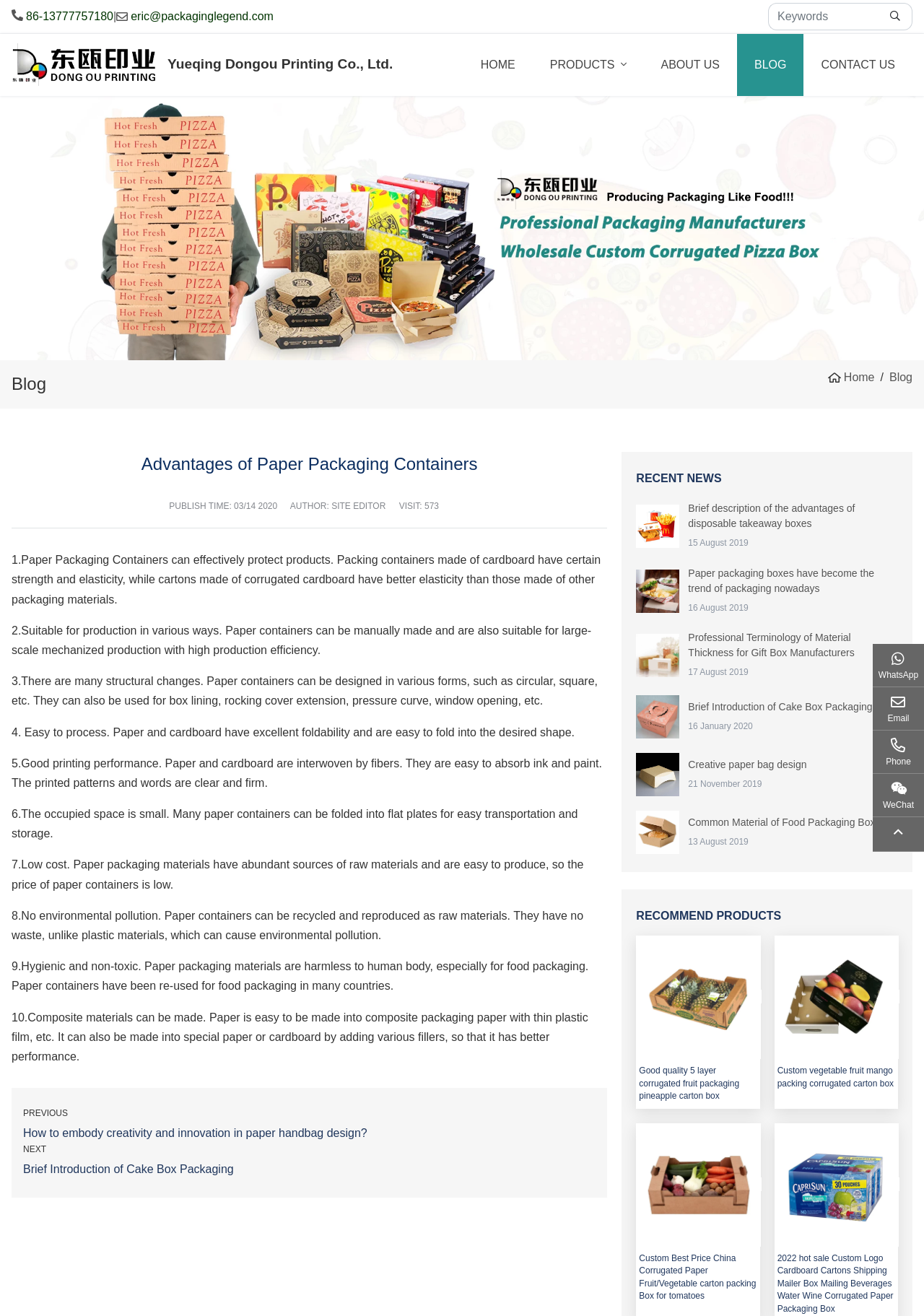Bounding box coordinates are specified in the format (top-left x, top-left y, bottom-right x, bottom-right y). All values are floating point numbers bounded between 0 and 1. Please provide the bounding box coordinate of the region this sentence describes: Creative paper bag design

[0.745, 0.576, 0.873, 0.585]